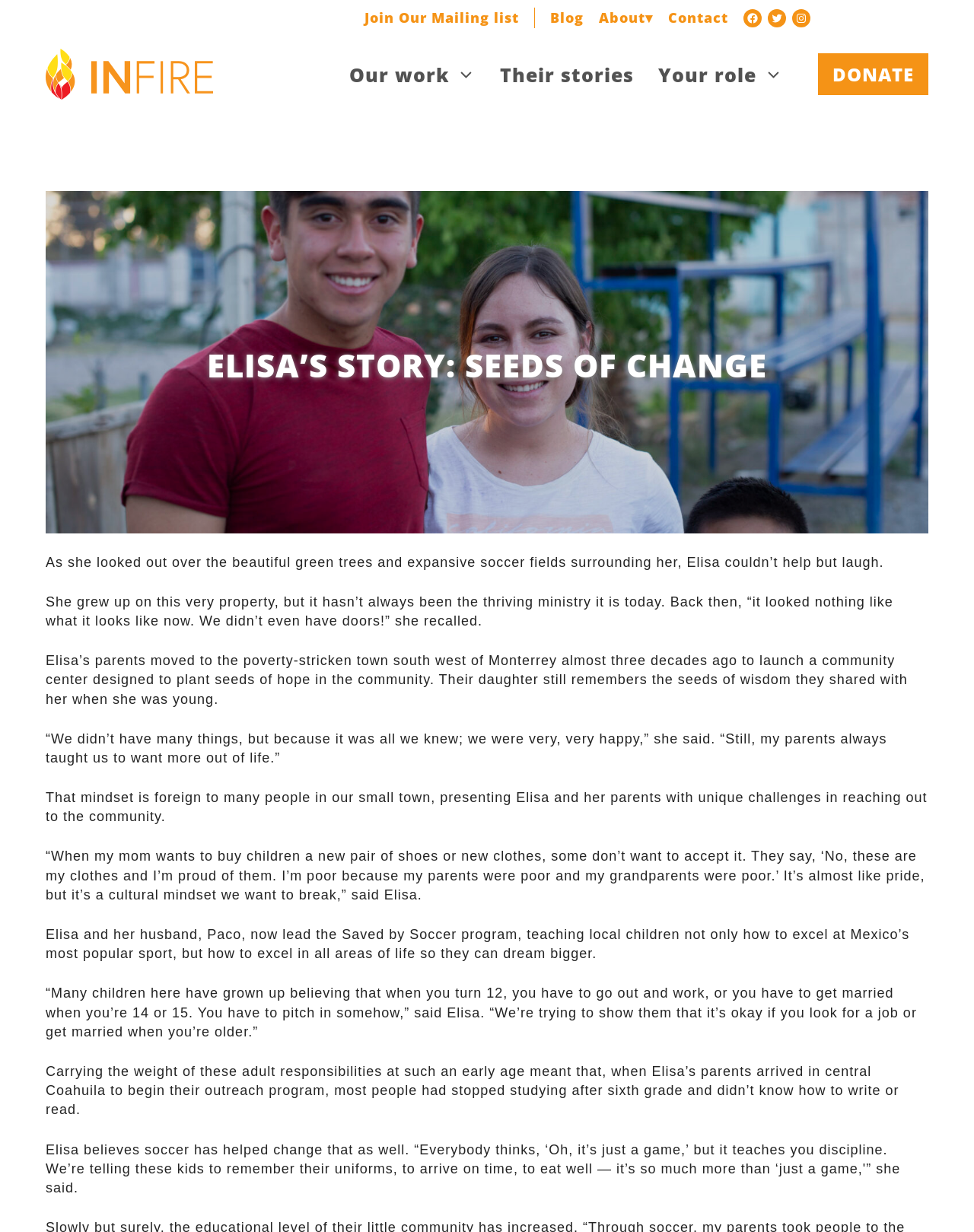Find the bounding box coordinates for the area you need to click to carry out the instruction: "Learn more about INfire". The coordinates should be four float numbers between 0 and 1, indicated as [left, top, right, bottom].

[0.047, 0.053, 0.219, 0.066]